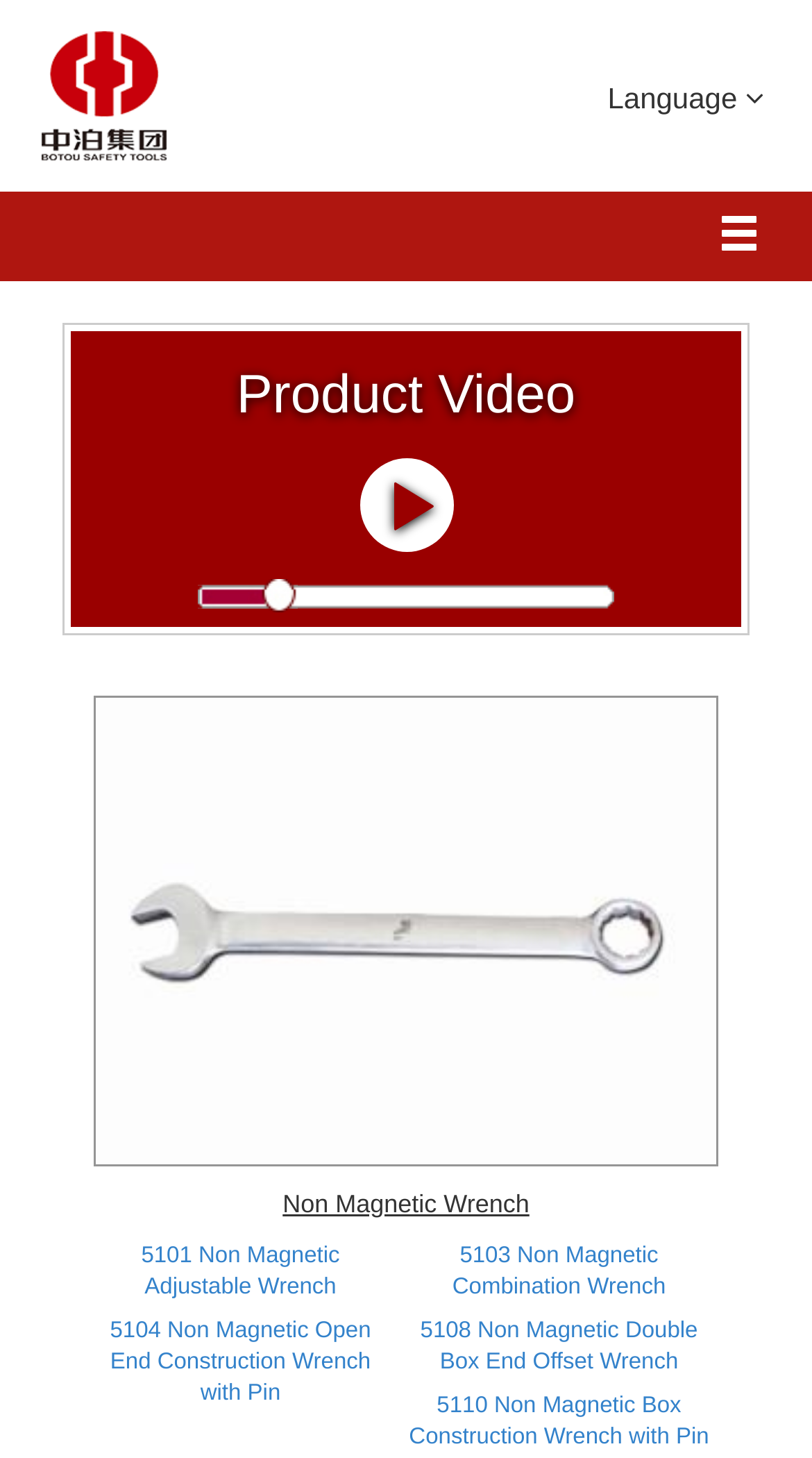Give a one-word or short-phrase answer to the following question: 
What is the topic of the 'Product Video' link?

Non-magnetic tools